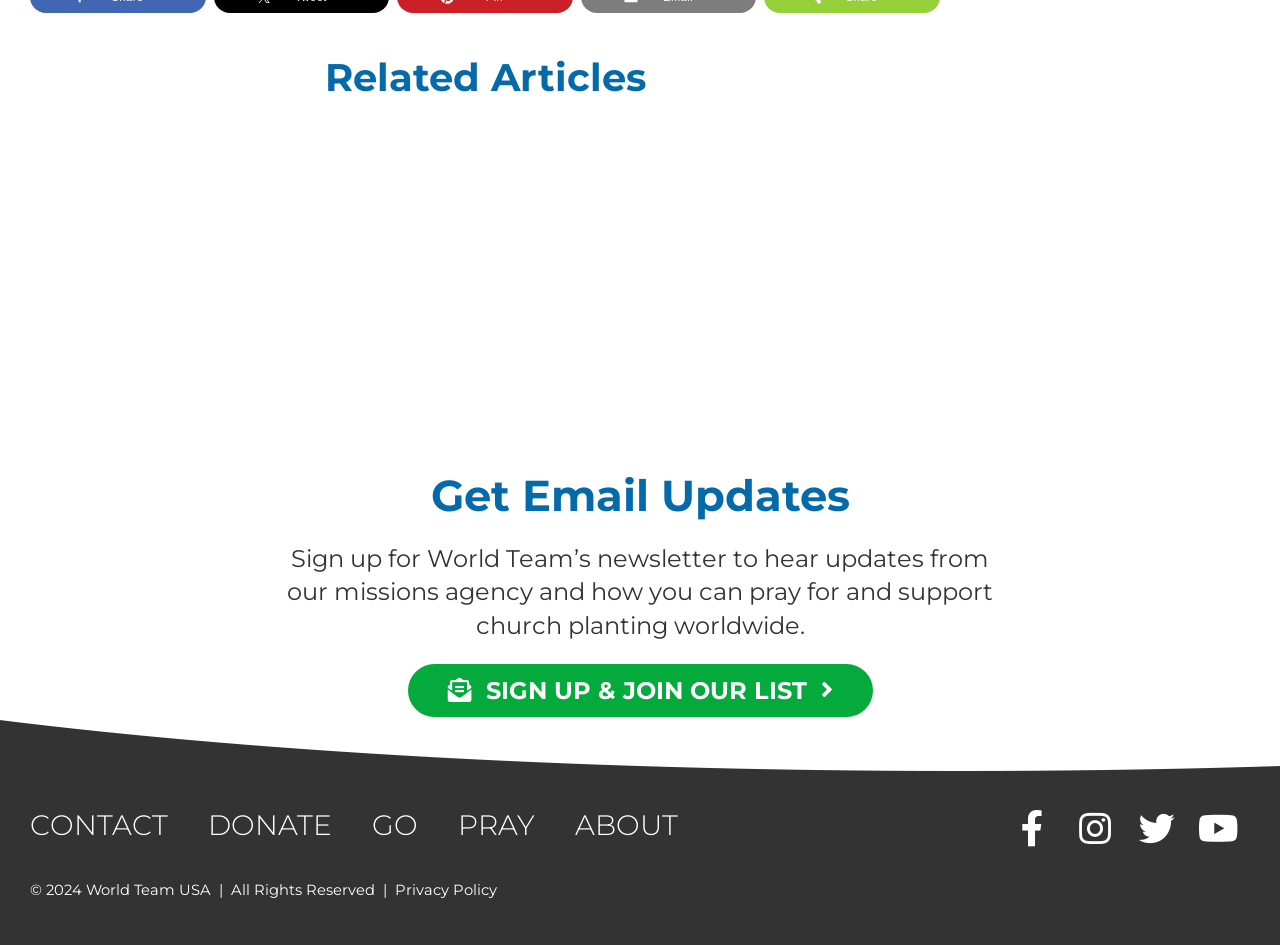Based on the element description, predict the bounding box coordinates (top-left x, top-left y, bottom-right x, bottom-right y) for the UI element in the screenshot: Privacy Policy

[0.309, 0.932, 0.388, 0.951]